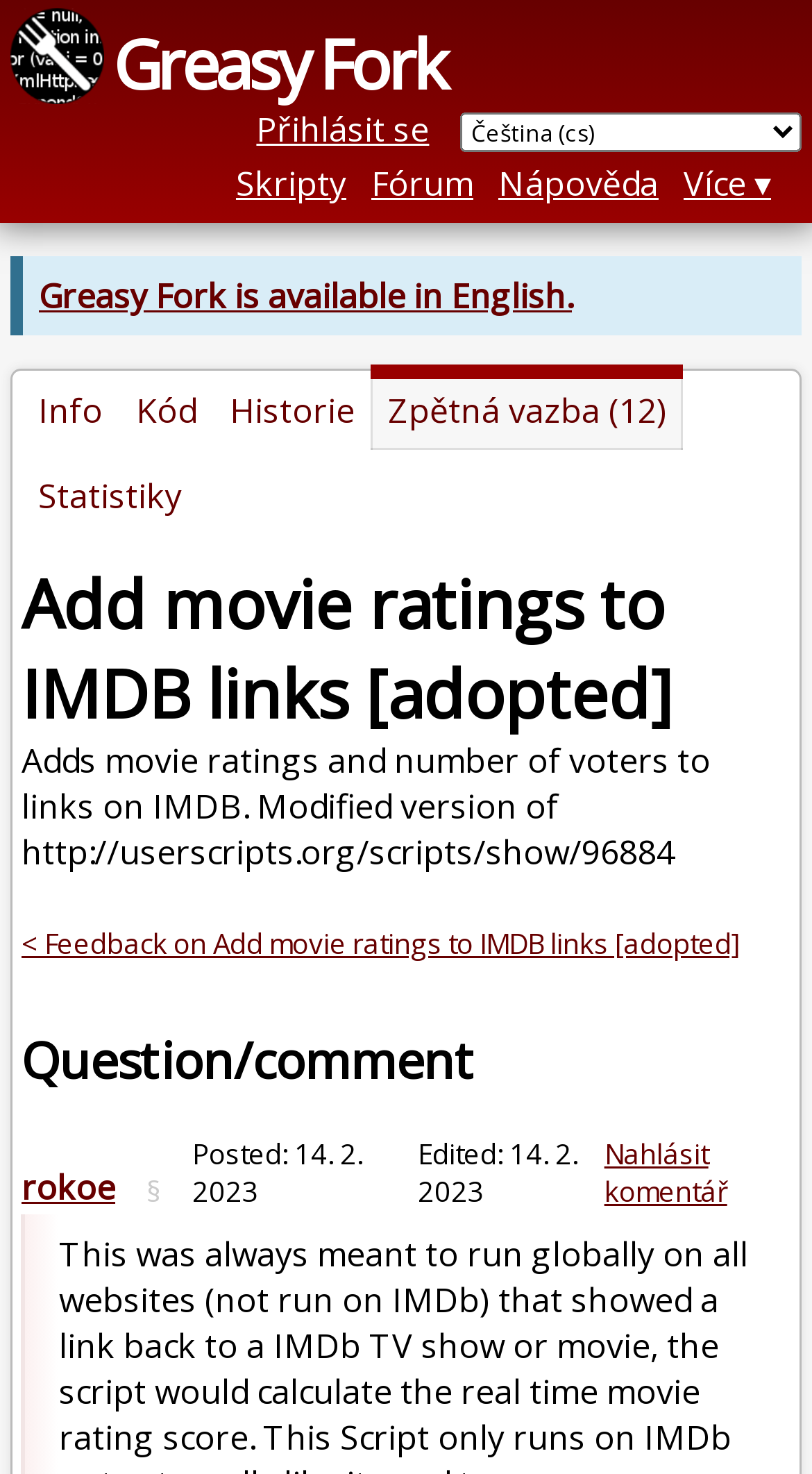Look at the image and answer the question in detail:
What is the name of the script?

The name of the script can be found in the heading element 'Add movie ratings to IMDB links [adopted]' which is a child of the root element.